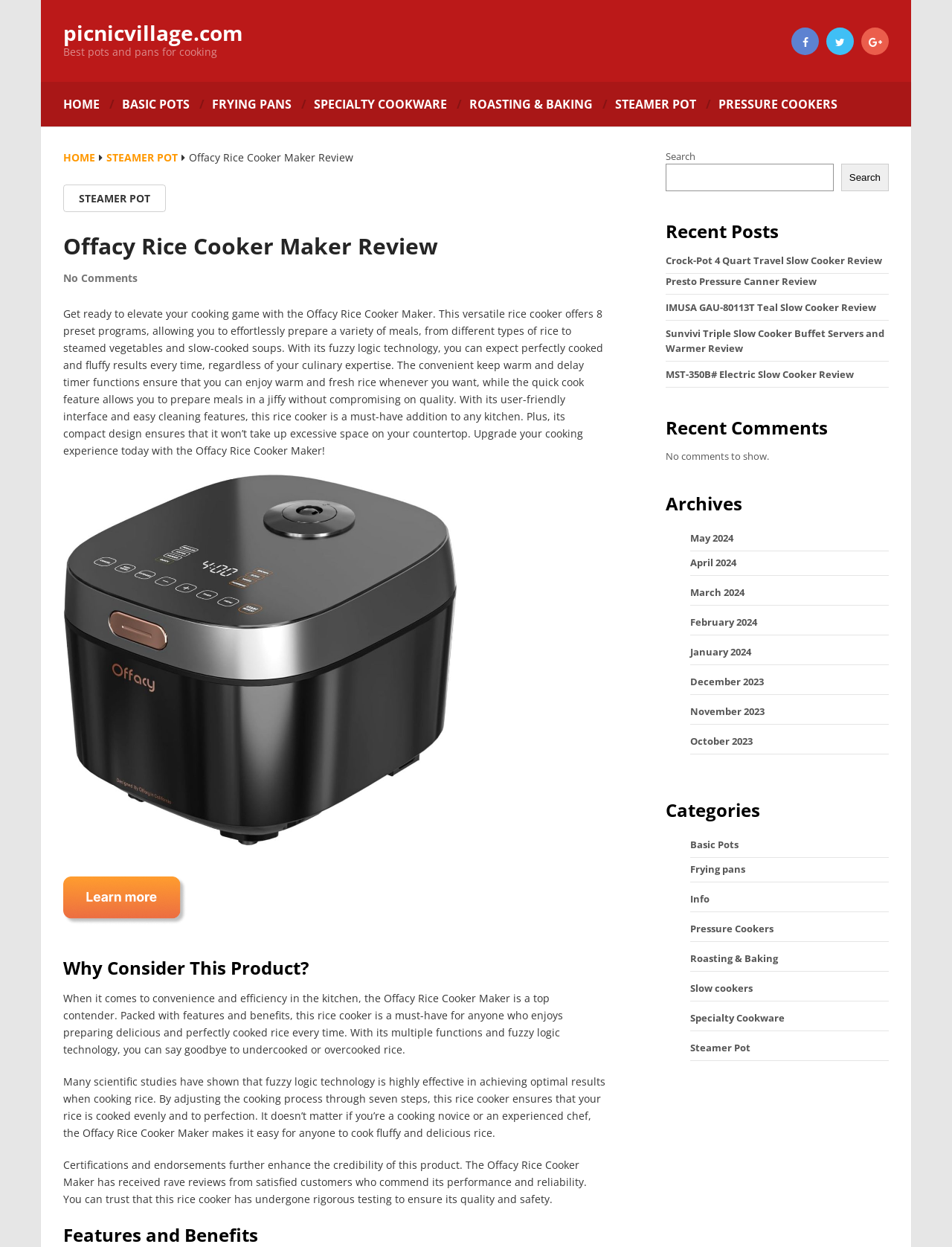What is the name of the product reviewed on this webpage?
Please provide a detailed answer to the question.

I found the answer by looking at the heading 'Offacy Rice Cooker Maker Review' and the image description 'Offacy Rice Cooker Maker 8 Cup Uncooked 8 Preset Programs, Smart Fuzzy Logic, Large Stainless Steel Steamer, Friendly Touch Panel and LED HD Display, Auto Keep Warm, Quick Cook, Black'.